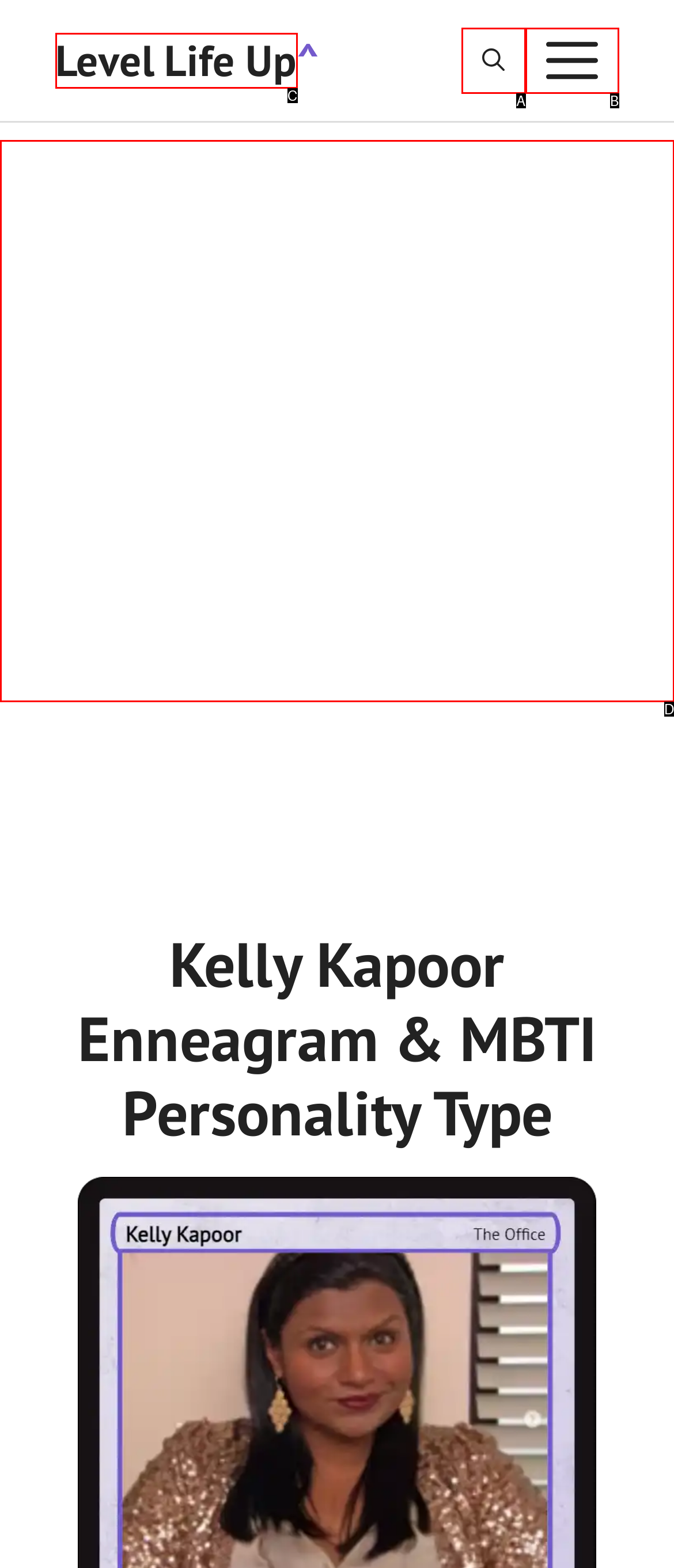Select the option that fits this description: aria-label="Open search"
Answer with the corresponding letter directly.

A